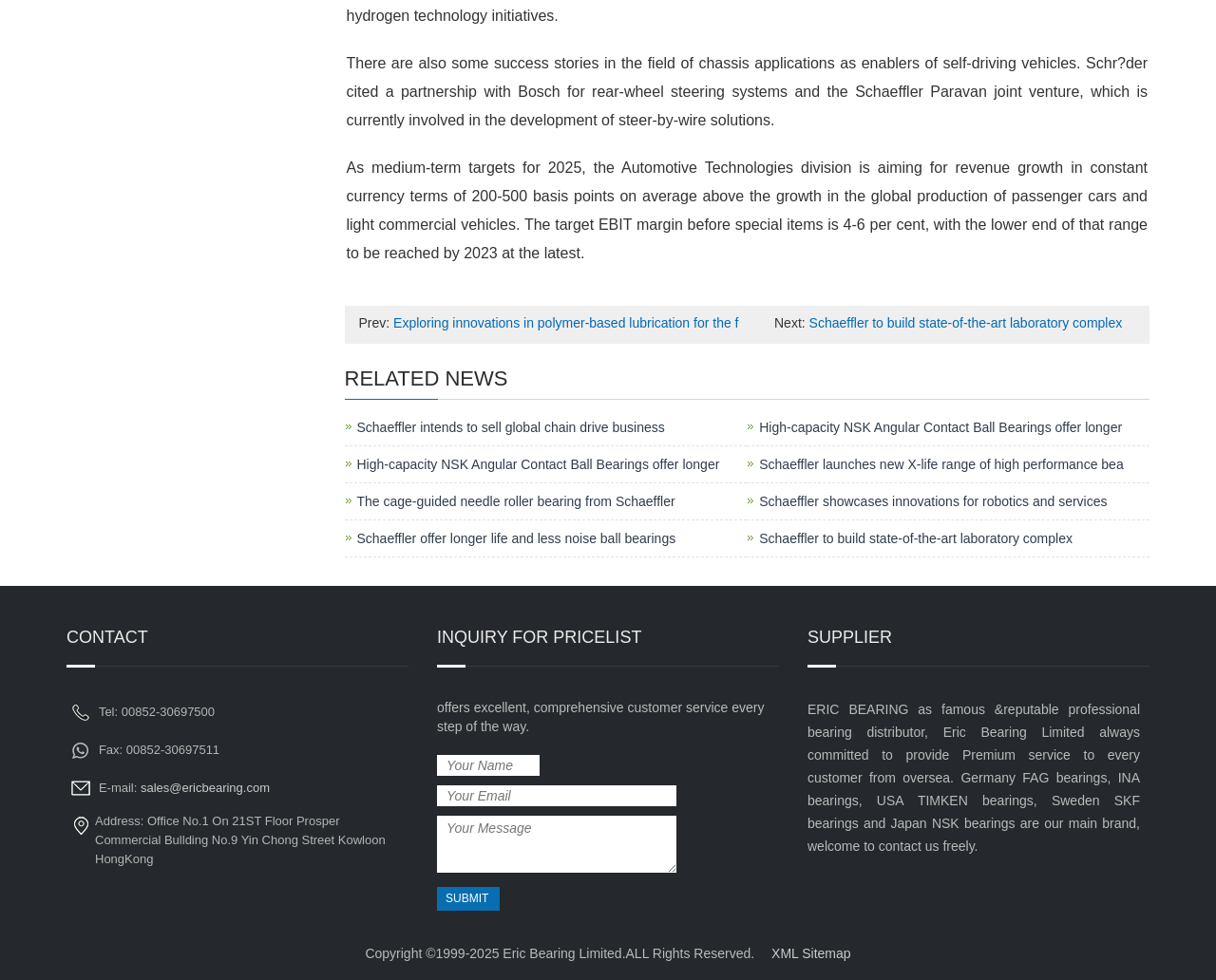What is the phone number for contact?
Please respond to the question with a detailed and well-explained answer.

The phone number for contact is listed as Tel: 00852-30697500, which can be found under the 'CONTACT' section.